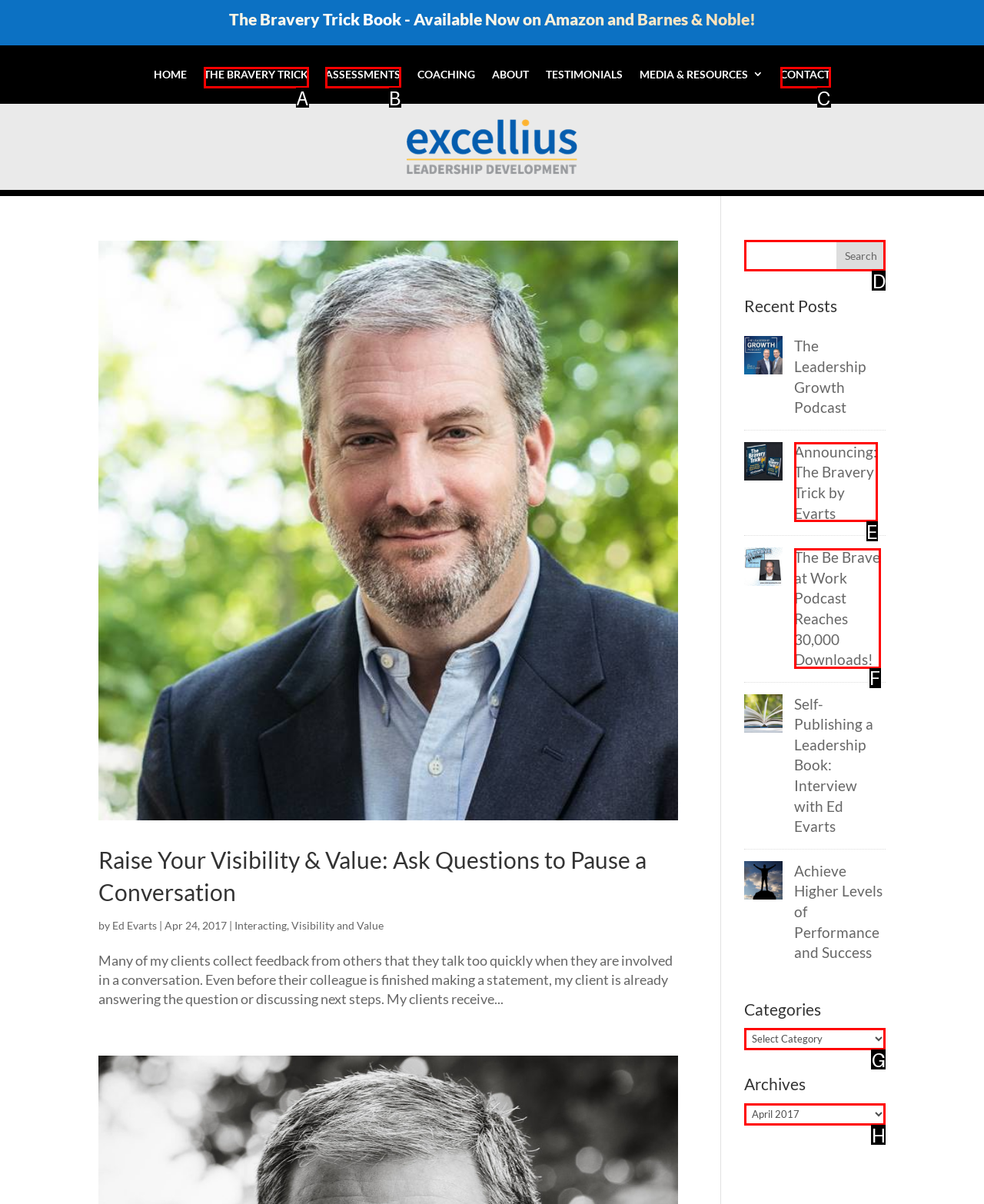Choose the letter of the UI element that aligns with the following description: Tweet Tweet on Twitter
State your answer as the letter from the listed options.

None